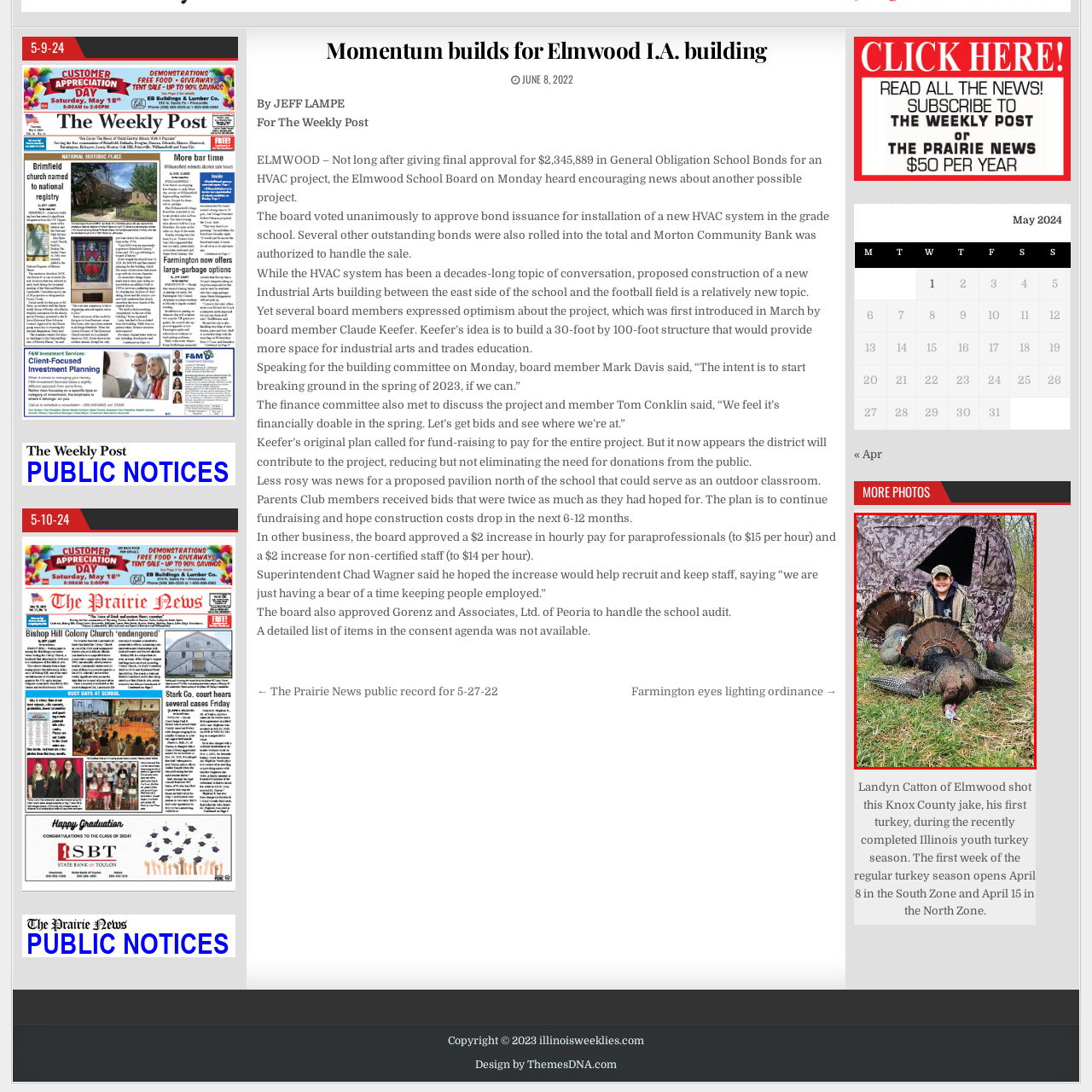What is behind the young hunter?
Observe the image highlighted by the red bounding box and answer the question comprehensively.

According to the caption, behind the young hunter, there is a camouflage hunting blind that blends into the surrounding greenery, emphasizing the connection to nature and the outdoor experience.